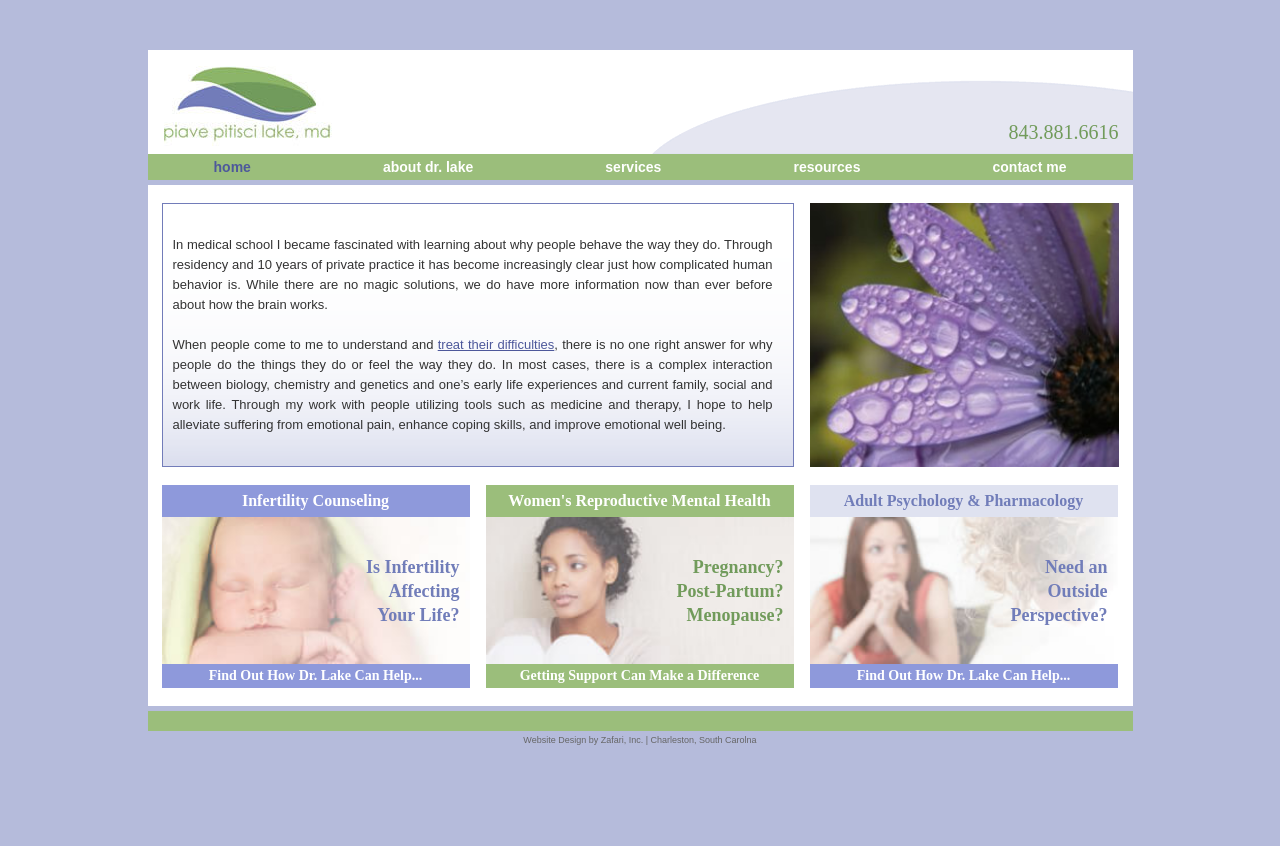Identify the bounding box coordinates for the element that needs to be clicked to fulfill this instruction: "Learn more about Dr. Lake". Provide the coordinates in the format of four float numbers between 0 and 1: [left, top, right, bottom].

[0.287, 0.182, 0.381, 0.213]